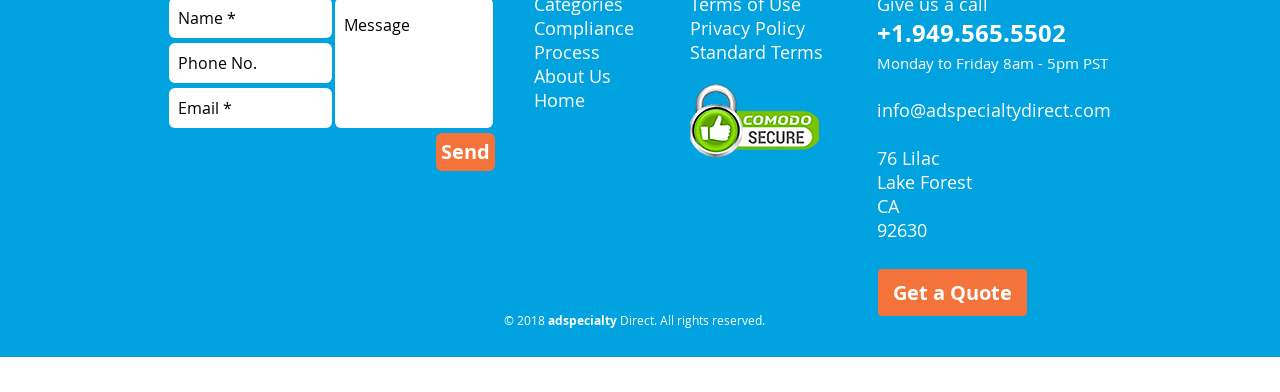Pinpoint the bounding box coordinates of the clickable area necessary to execute the following instruction: "Call the phone number". The coordinates should be given as four float numbers between 0 and 1, namely [left, top, right, bottom].

[0.685, 0.059, 0.833, 0.12]